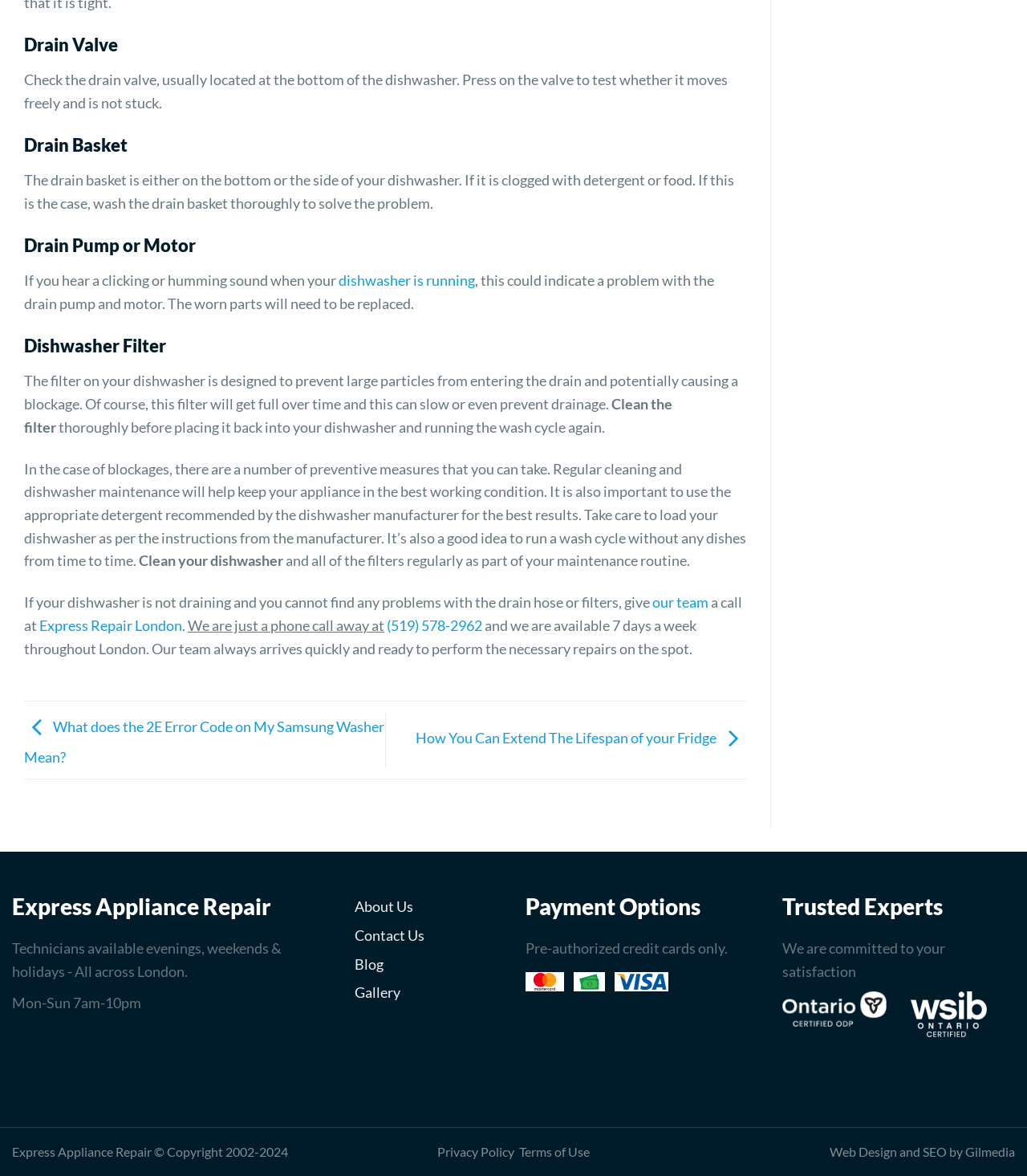Respond concisely with one word or phrase to the following query:
What is the phone number to contact Express Repair London?

(519) 578-2962